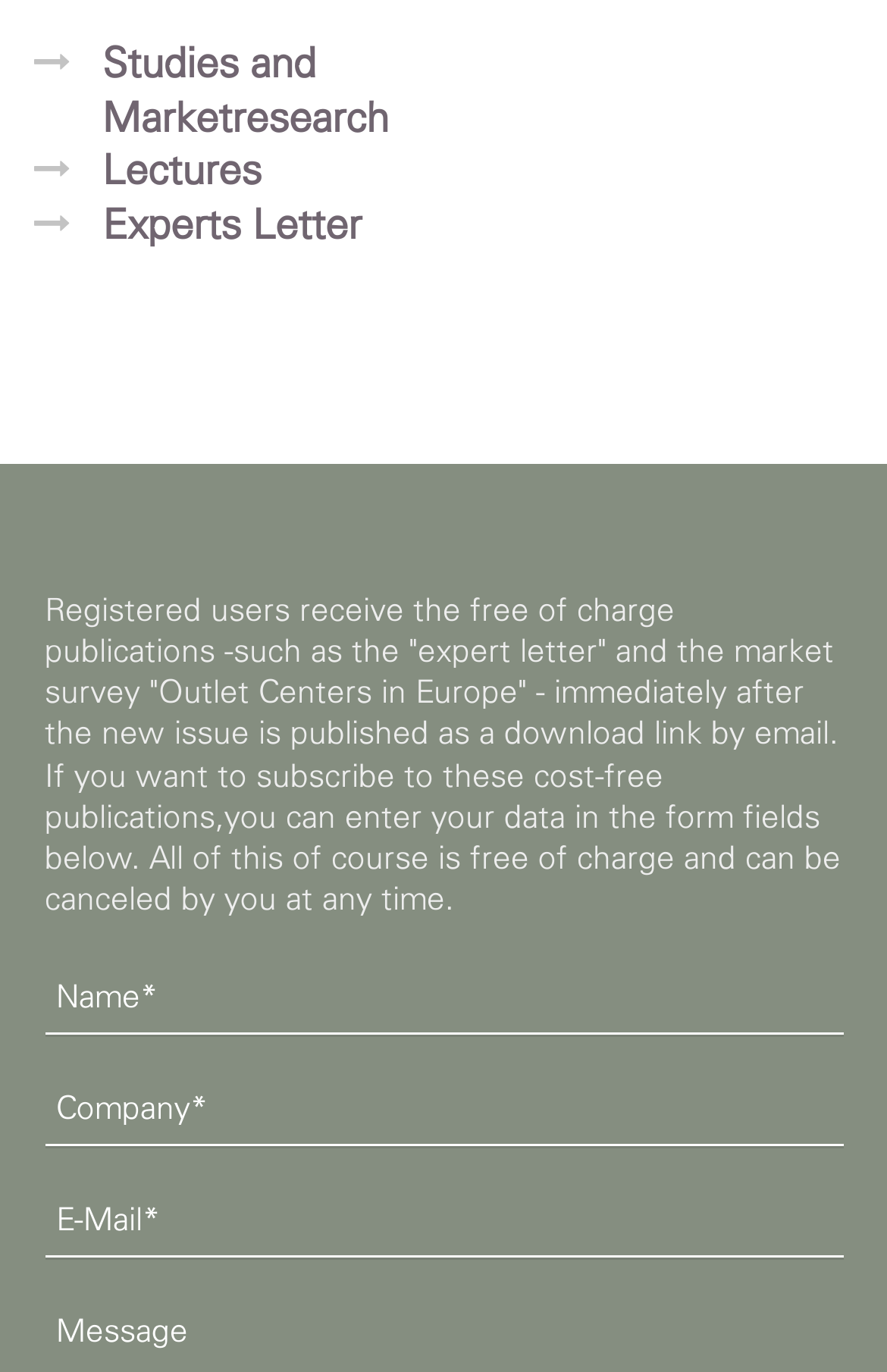Answer succinctly with a single word or phrase:
What is the purpose of the form fields?

To subscribe to publications